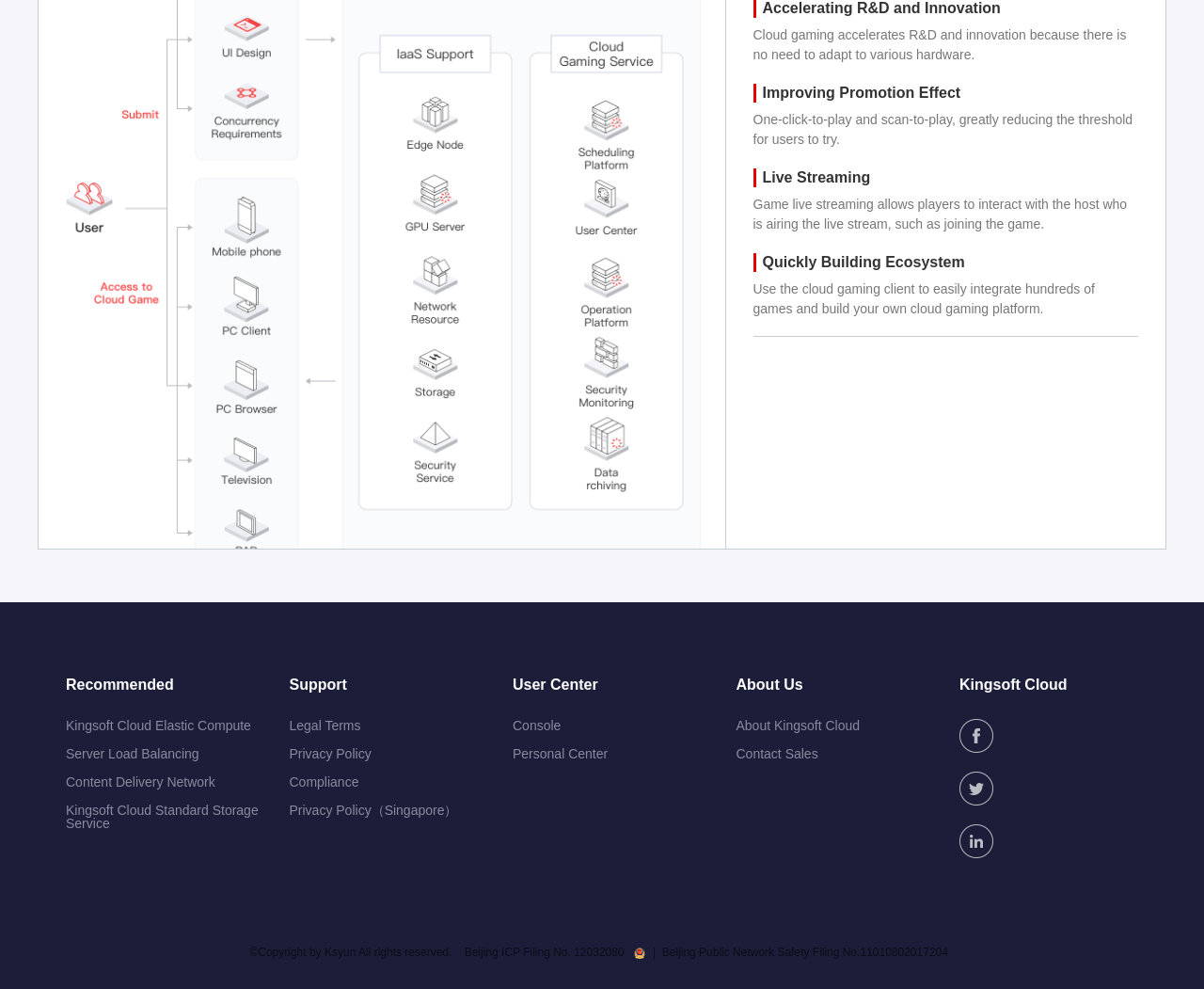Please identify the bounding box coordinates of the element I should click to complete this instruction: 'Check the Copyright information'. The coordinates should be given as four float numbers between 0 and 1, like this: [left, top, right, bottom].

[0.207, 0.956, 0.383, 0.97]